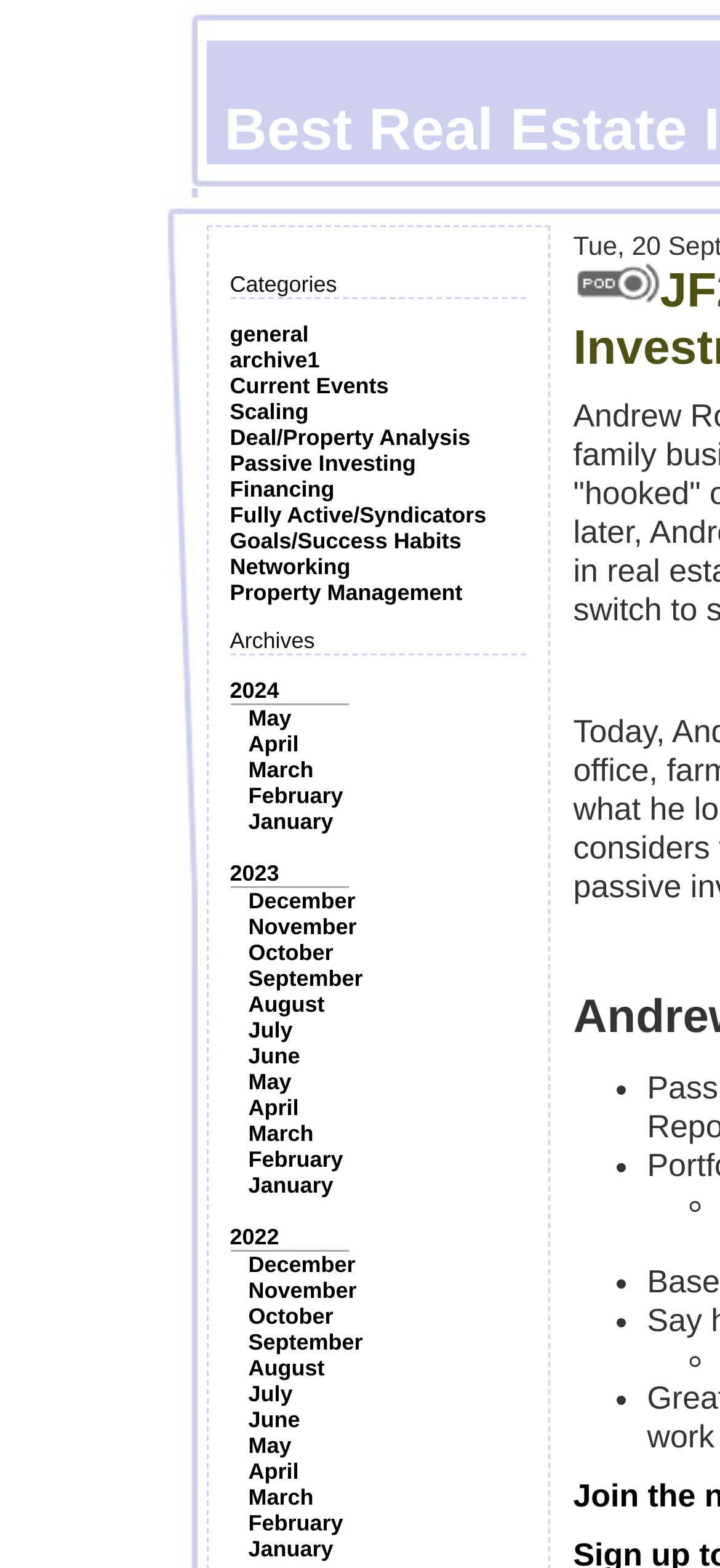Offer a meticulous description of the webpage's structure and content.

This webpage appears to be a blog or article page focused on real estate investing advice. At the top, there is a section with categories listed horizontally, including "general", "archive1", "Current Events", and several others. Below this section, there is an "Archives" section with links to different years, including 2024, 2023, and 2022, and further divided into months.

On the right side of the page, there are two images, one above the other, taking up about a quarter of the page's width. Below the images, there are several bullet points, denoted by "•" and "◦" symbols, which may indicate a list of articles, topics, or resources related to real estate investing.

The overall layout of the page is organized, with clear headings and concise text, making it easy to navigate and find specific information.